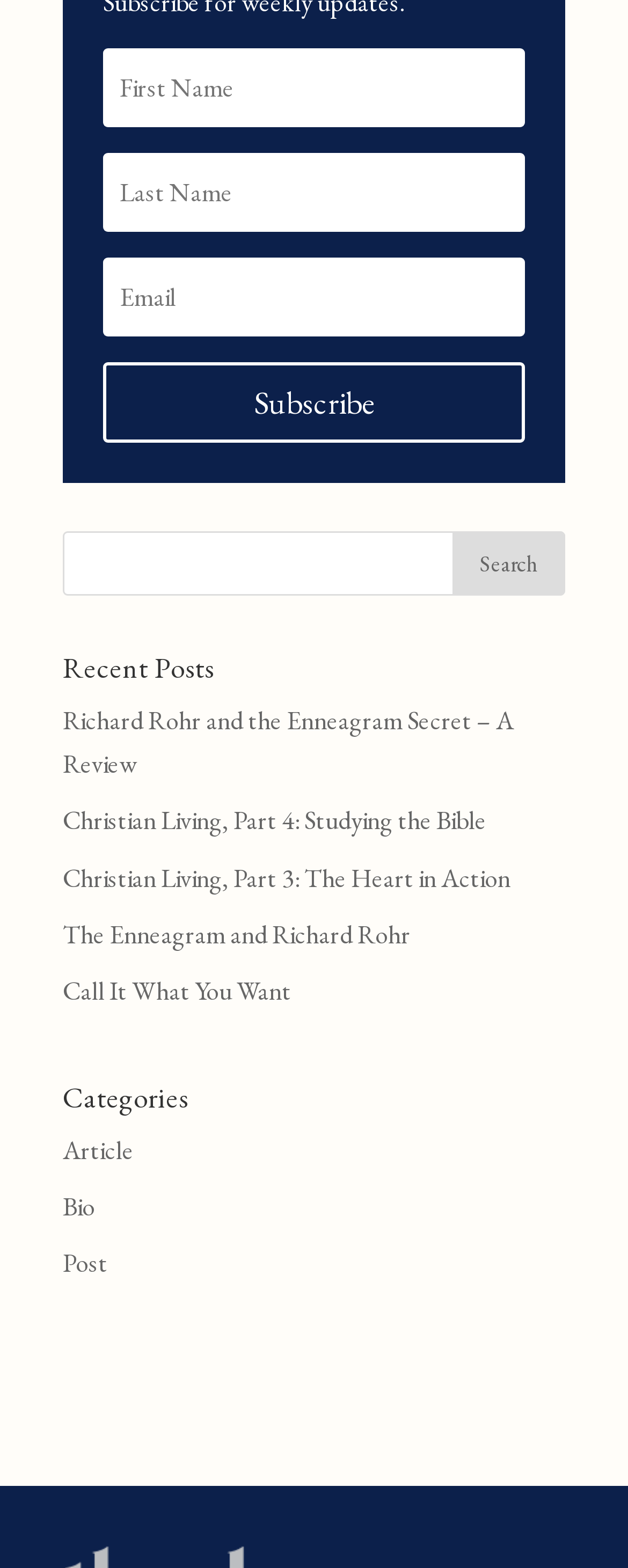What is the purpose of the search button?
Provide a short answer using one word or a brief phrase based on the image.

To search